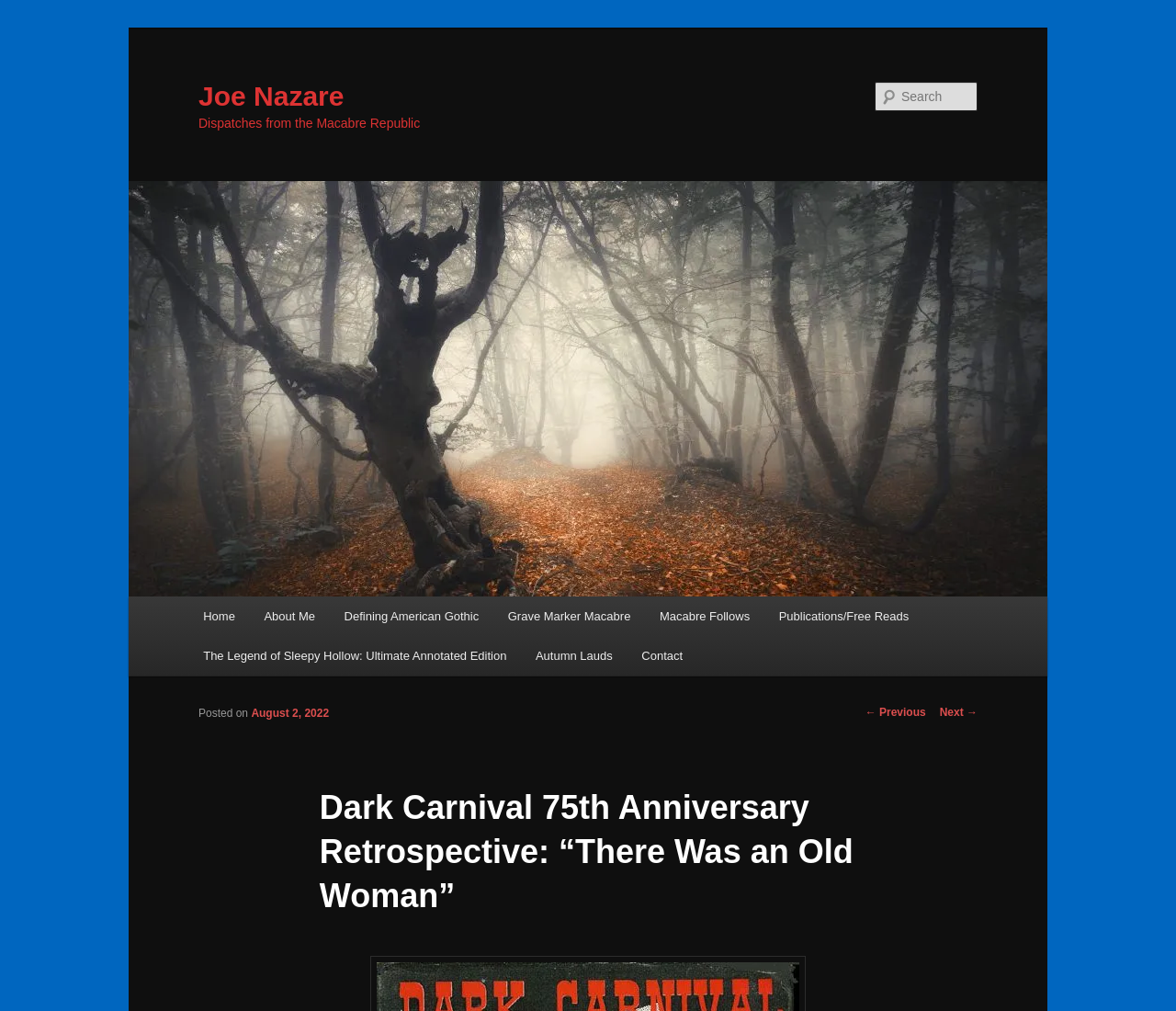Find the bounding box coordinates for the UI element that matches this description: "Home".

[0.16, 0.59, 0.212, 0.629]